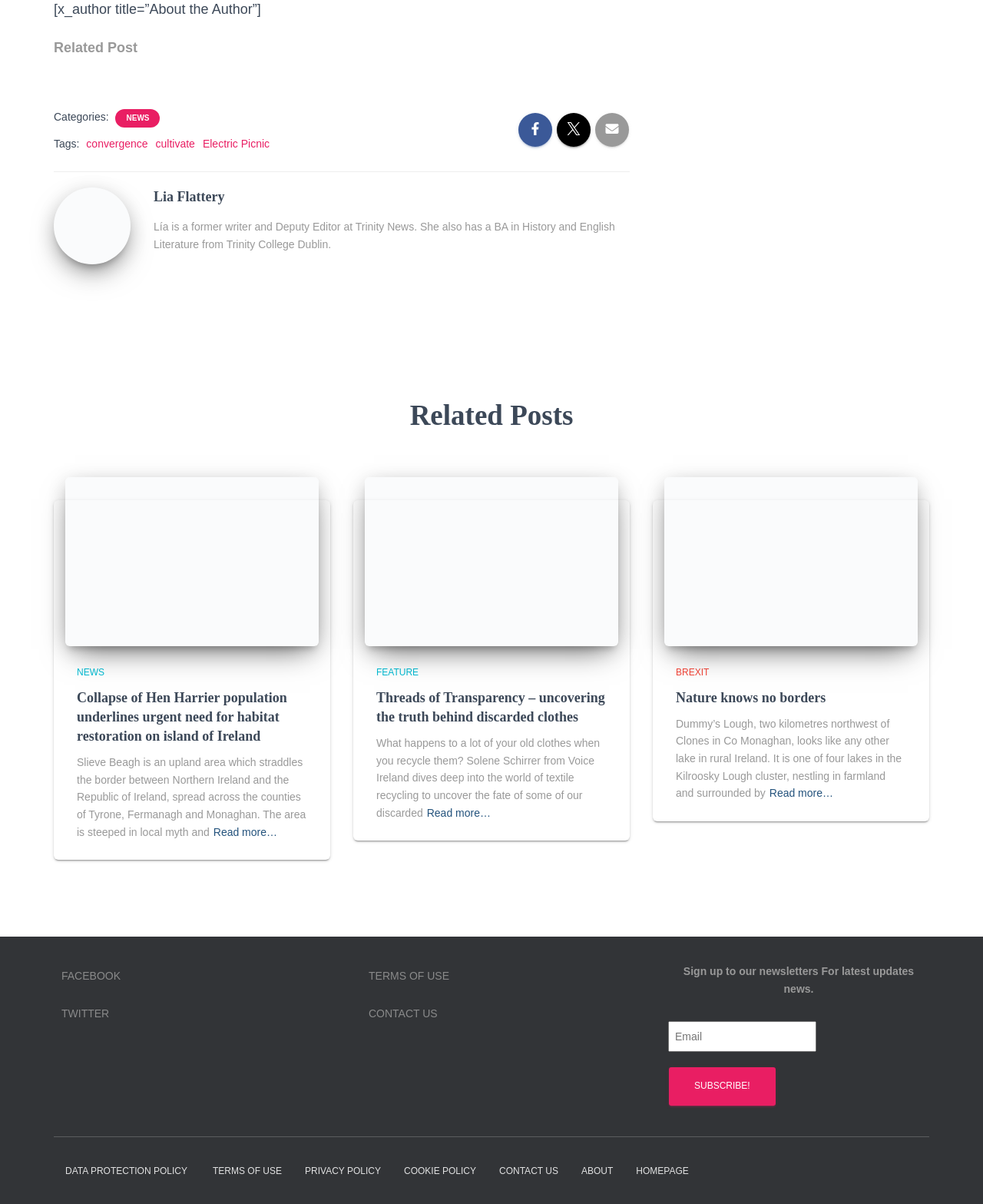Please provide a one-word or phrase answer to the question: 
What is the purpose of the textbox at the bottom of the webpage?

Email